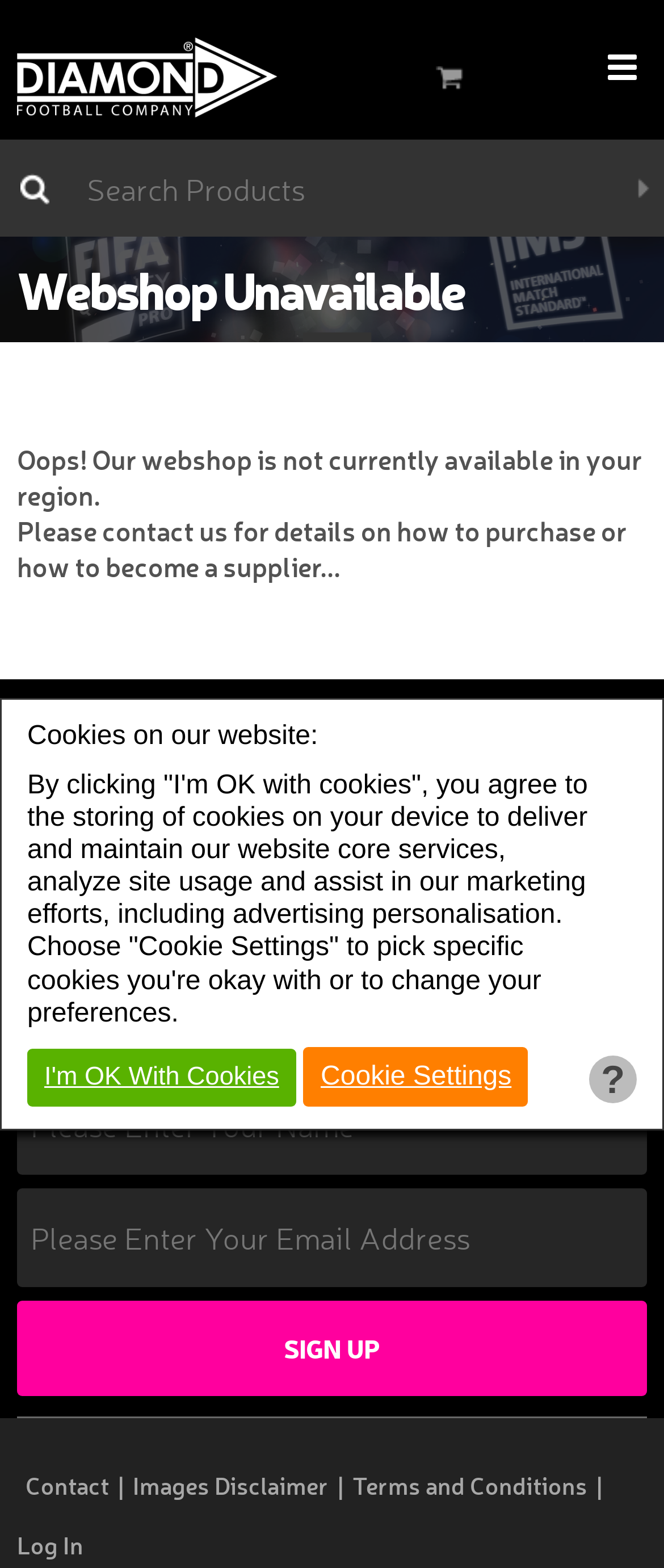How can I purchase products?
Give a comprehensive and detailed explanation for the question.

The webpage provides a message 'Please contact us for details on how to purchase or how to become a supplier...' which implies that users need to contact the company to purchase products or become a supplier.